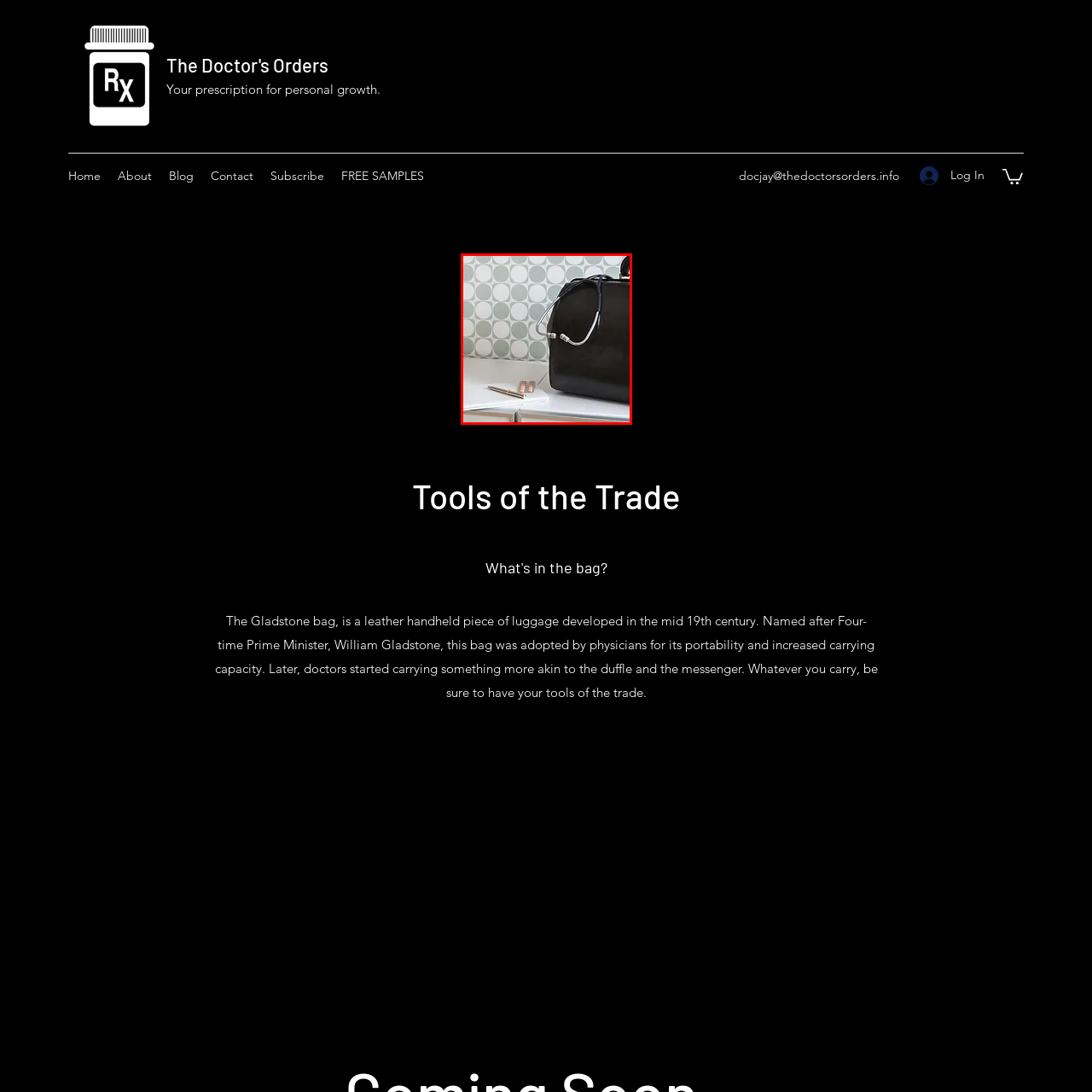Direct your attention to the red-outlined image and answer the question in a word or phrase: What is draped over the bag?

A stethoscope